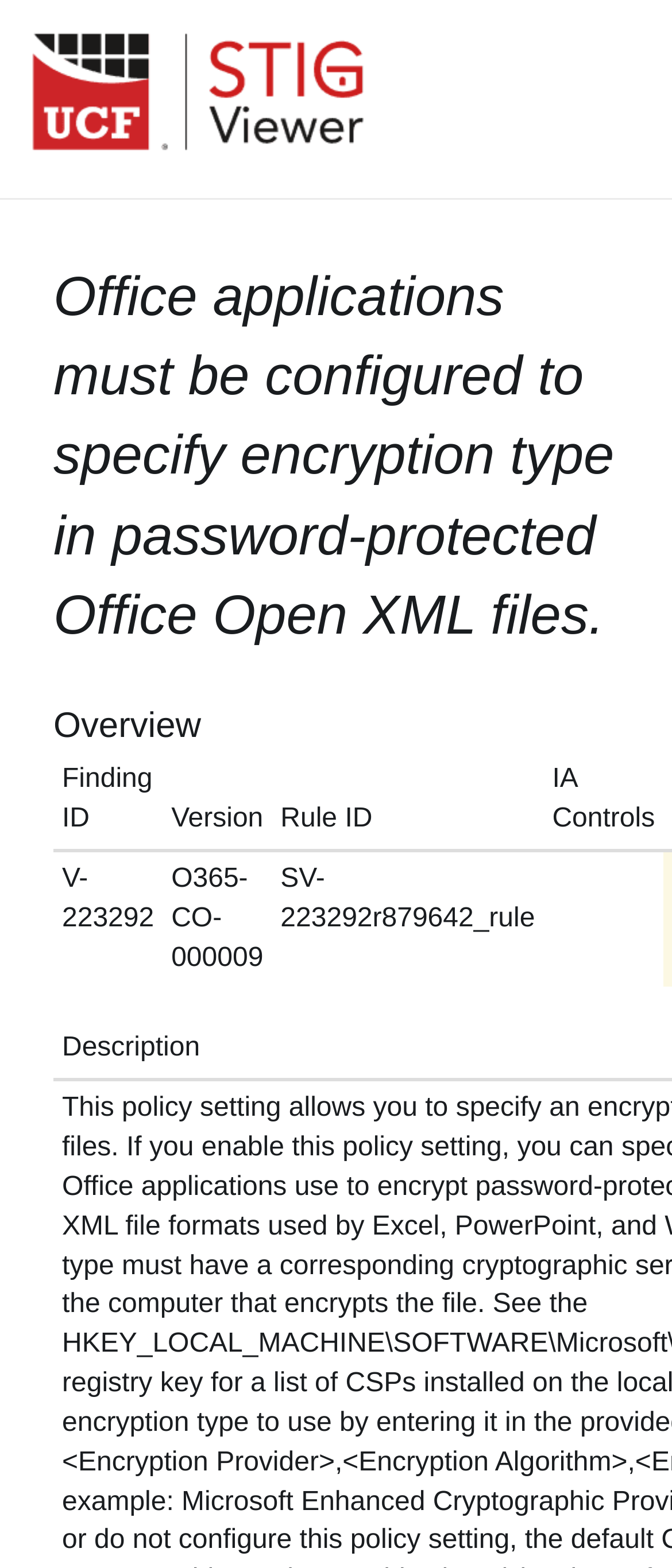How many grid cells are in the table?
Please provide a single word or phrase based on the screenshot.

4